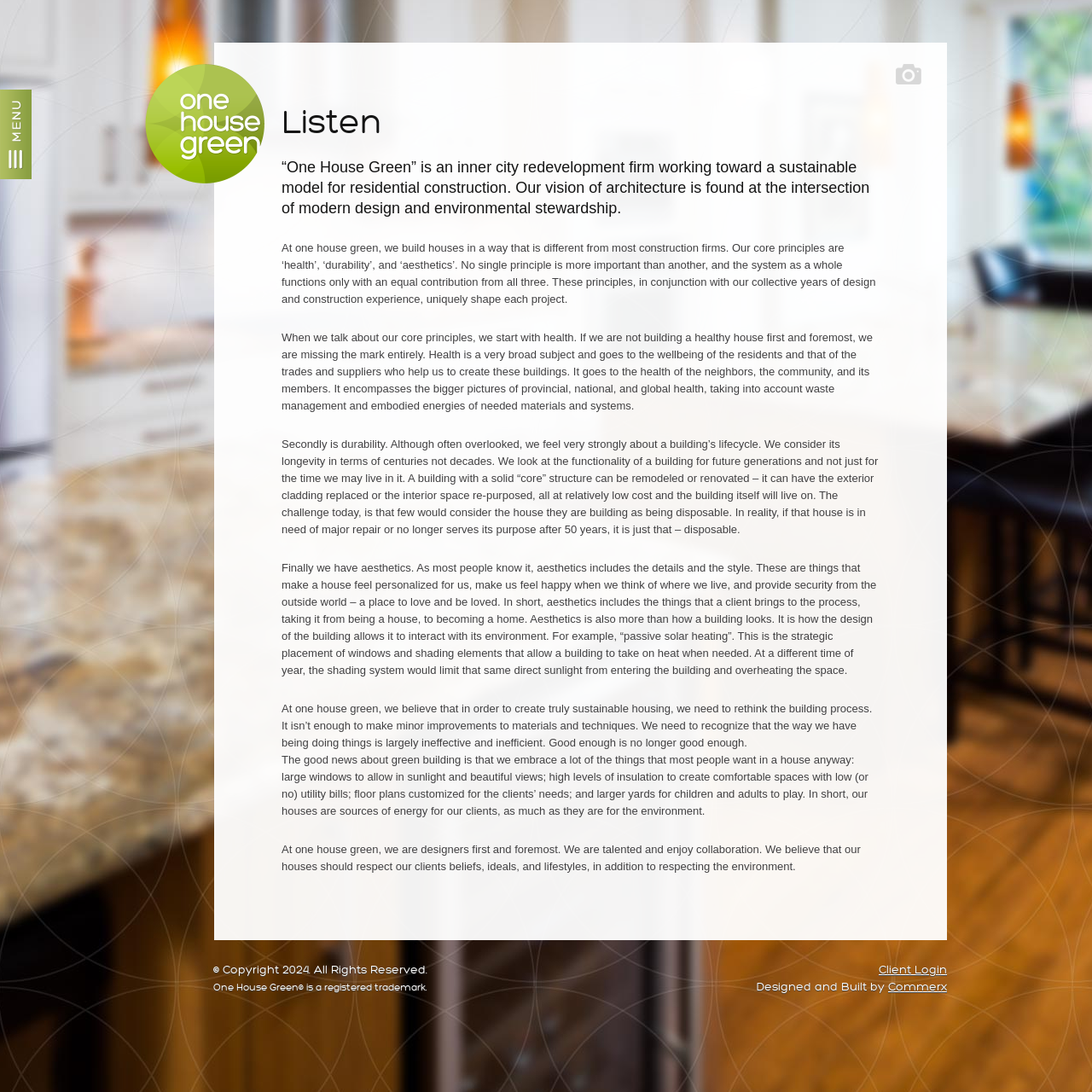Based on the provided description, "alt="One House Green"", find the bounding box of the corresponding UI element in the screenshot.

[0.133, 0.061, 0.242, 0.073]